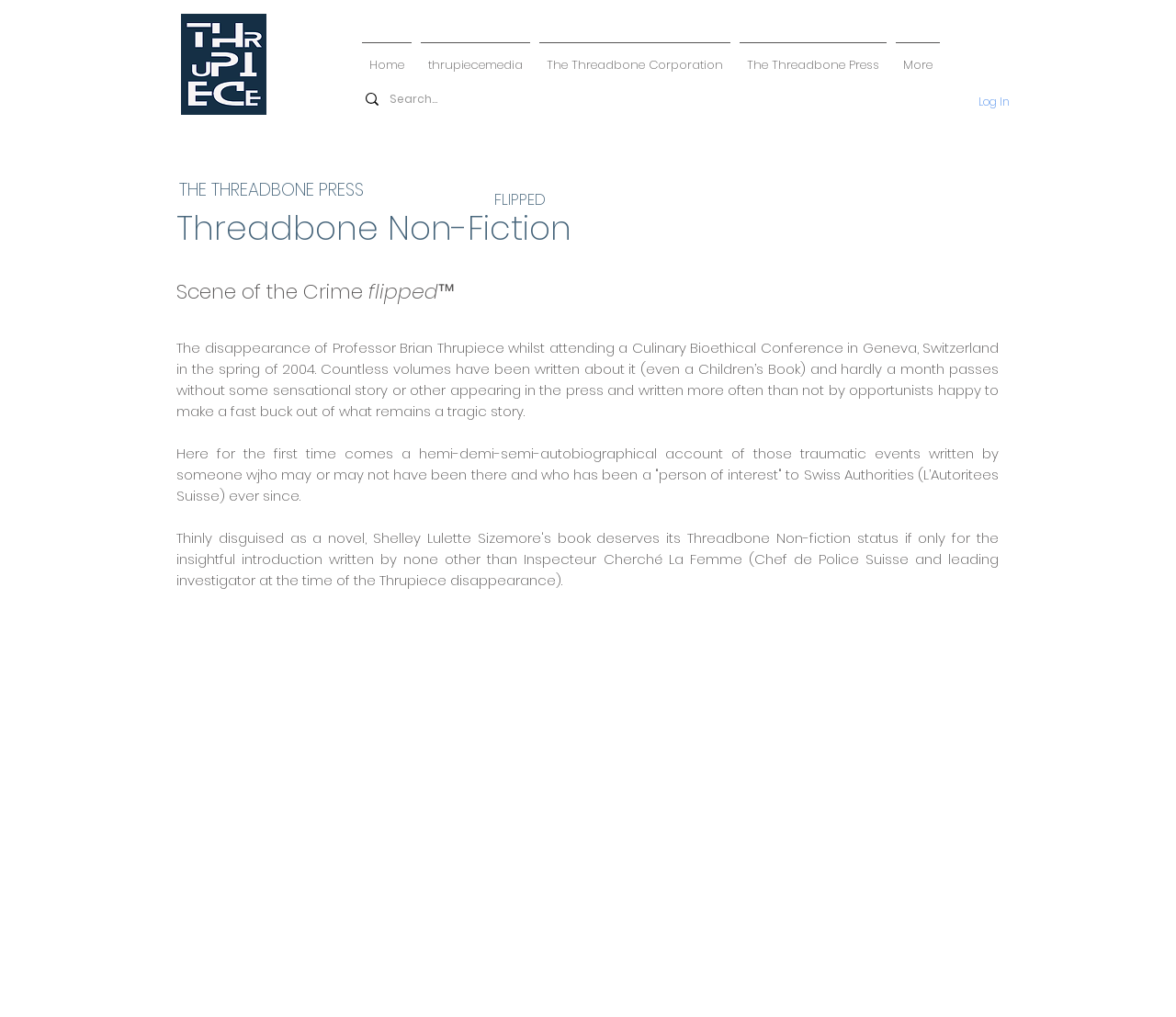Based on the element description, predict the bounding box coordinates (top-left x, top-left y, bottom-right x, bottom-right y) for the UI element in the screenshot: Plays

None